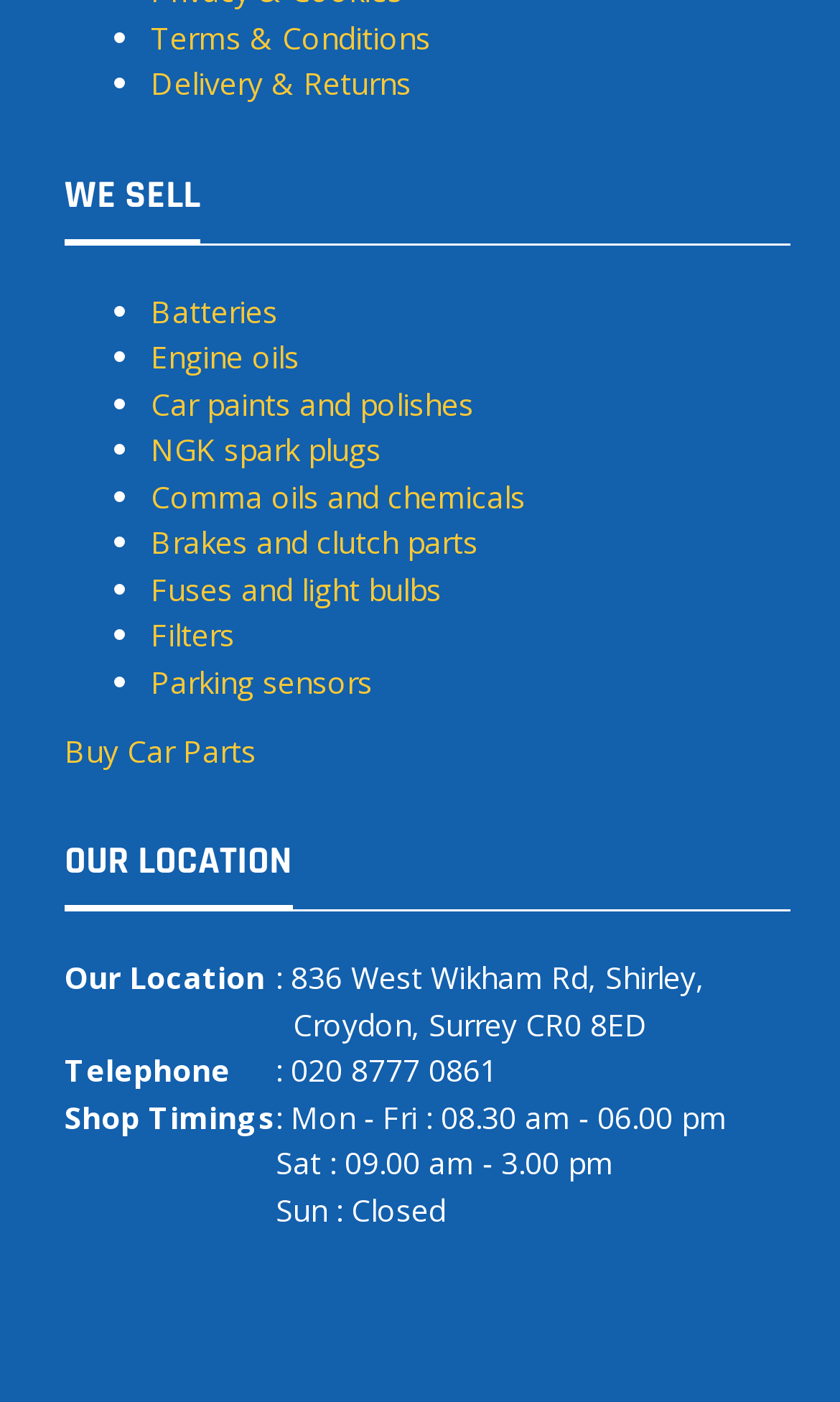Extract the bounding box coordinates of the UI element described: "Batteries". Provide the coordinates in the format [left, top, right, bottom] with values ranging from 0 to 1.

[0.179, 0.207, 0.331, 0.236]